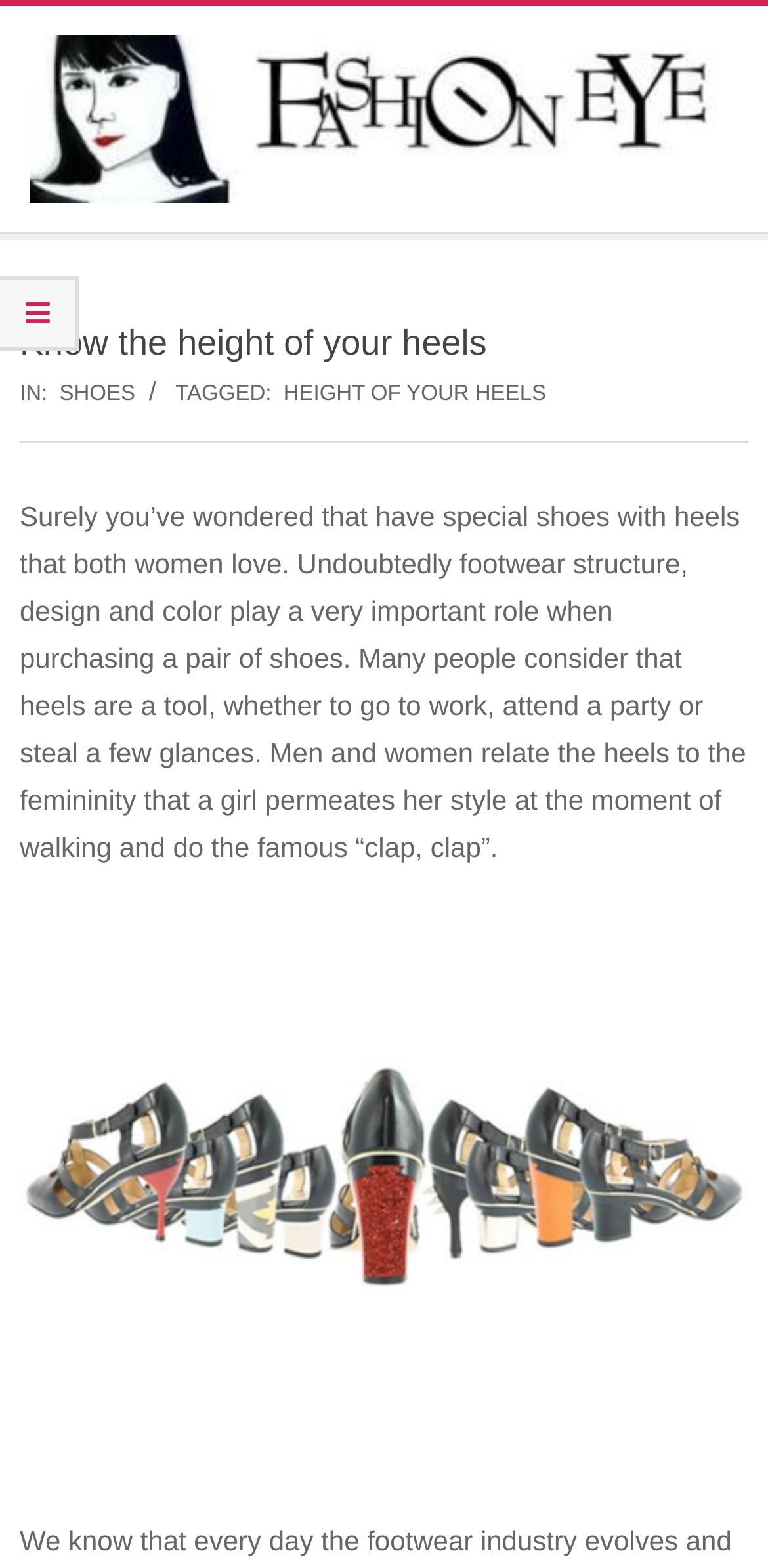Please predict the bounding box coordinates (top-left x, top-left y, bottom-right x, bottom-right y) for the UI element in the screenshot that fits the description: height of your heels

[0.369, 0.244, 0.711, 0.259]